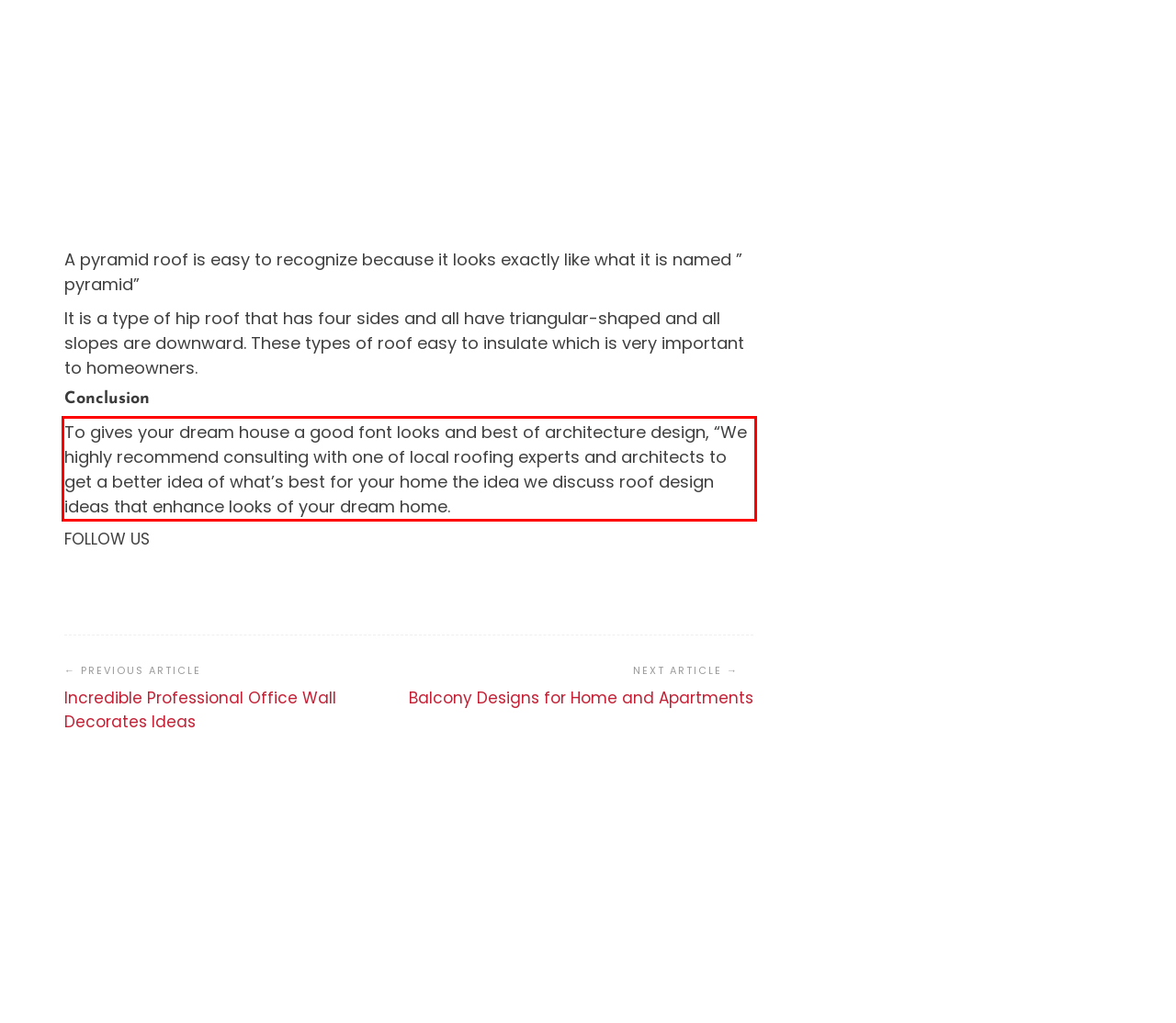You are presented with a webpage screenshot featuring a red bounding box. Perform OCR on the text inside the red bounding box and extract the content.

To gives your dream house a good font looks and best of architecture design, “We highly recommend consulting with one of local roofing experts and architects to get a better idea of what’s best for your home the idea we discuss roof design ideas that enhance looks of your dream home.